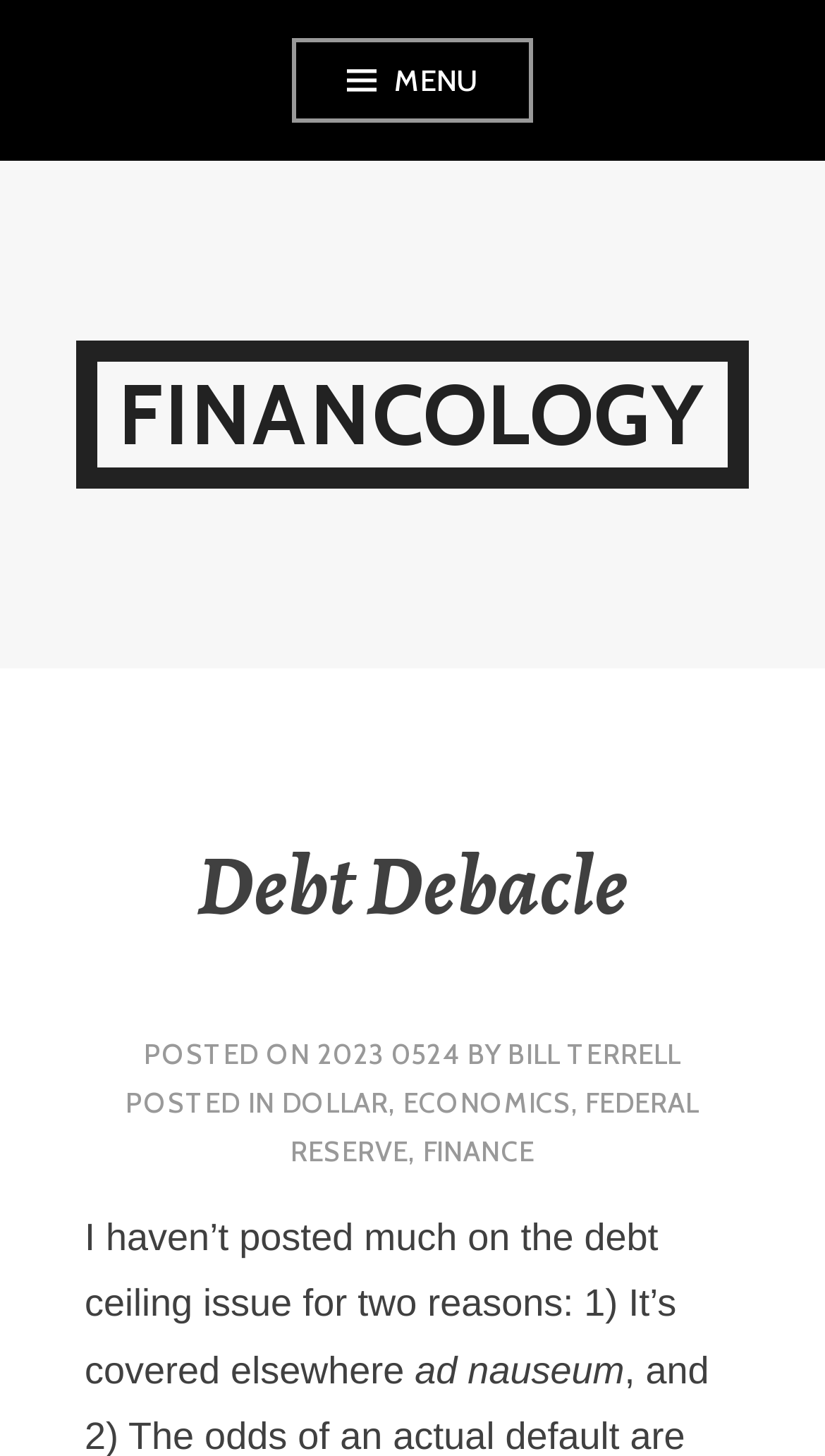Highlight the bounding box coordinates of the region I should click on to meet the following instruction: "Click the menu button".

[0.354, 0.026, 0.646, 0.085]